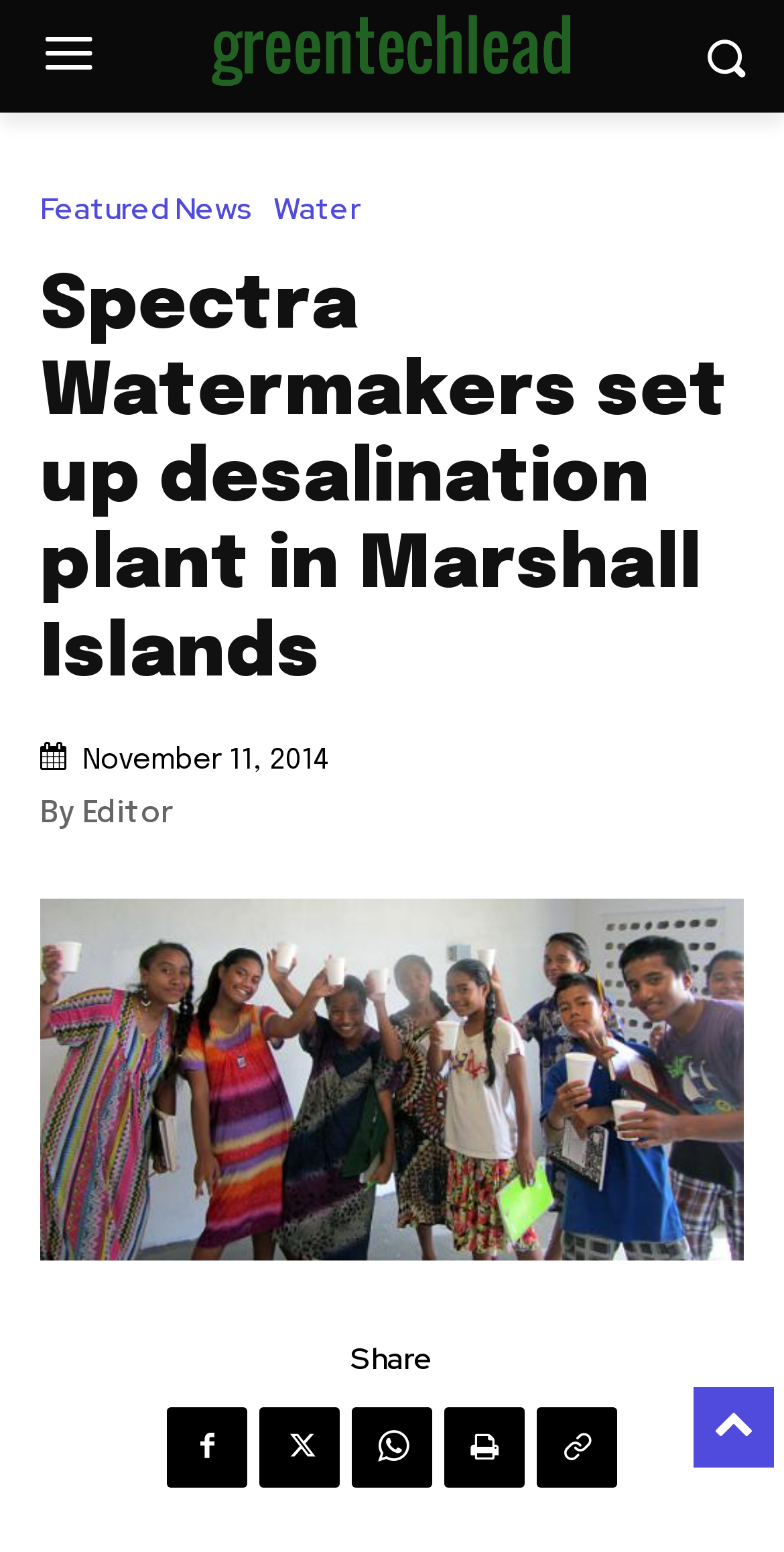Identify the bounding box coordinates of the area you need to click to perform the following instruction: "Click the logo".

[0.231, 0.006, 0.769, 0.056]